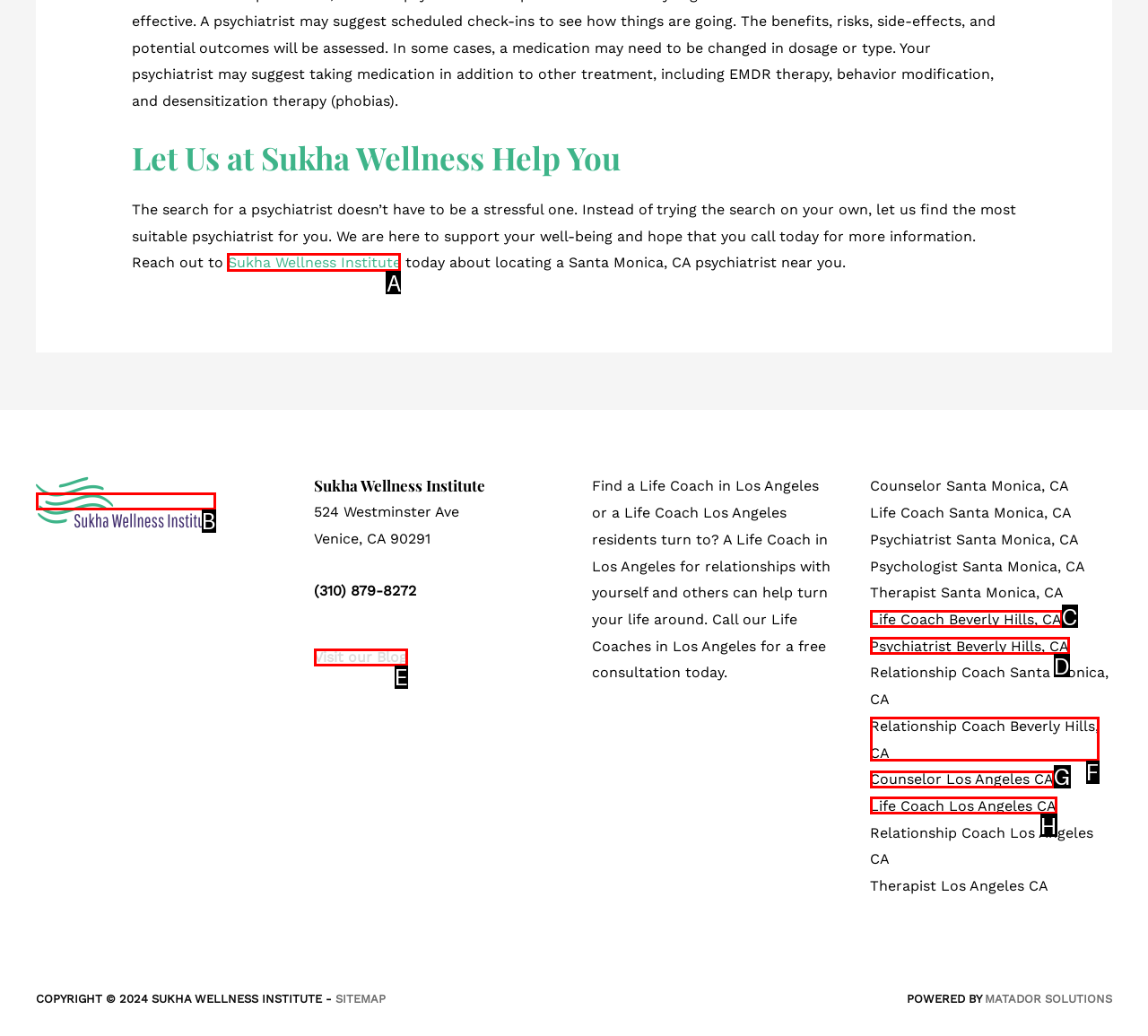Identify the letter of the UI element I need to click to carry out the following instruction: Click the link to visit Sukha Wellness Institute

A